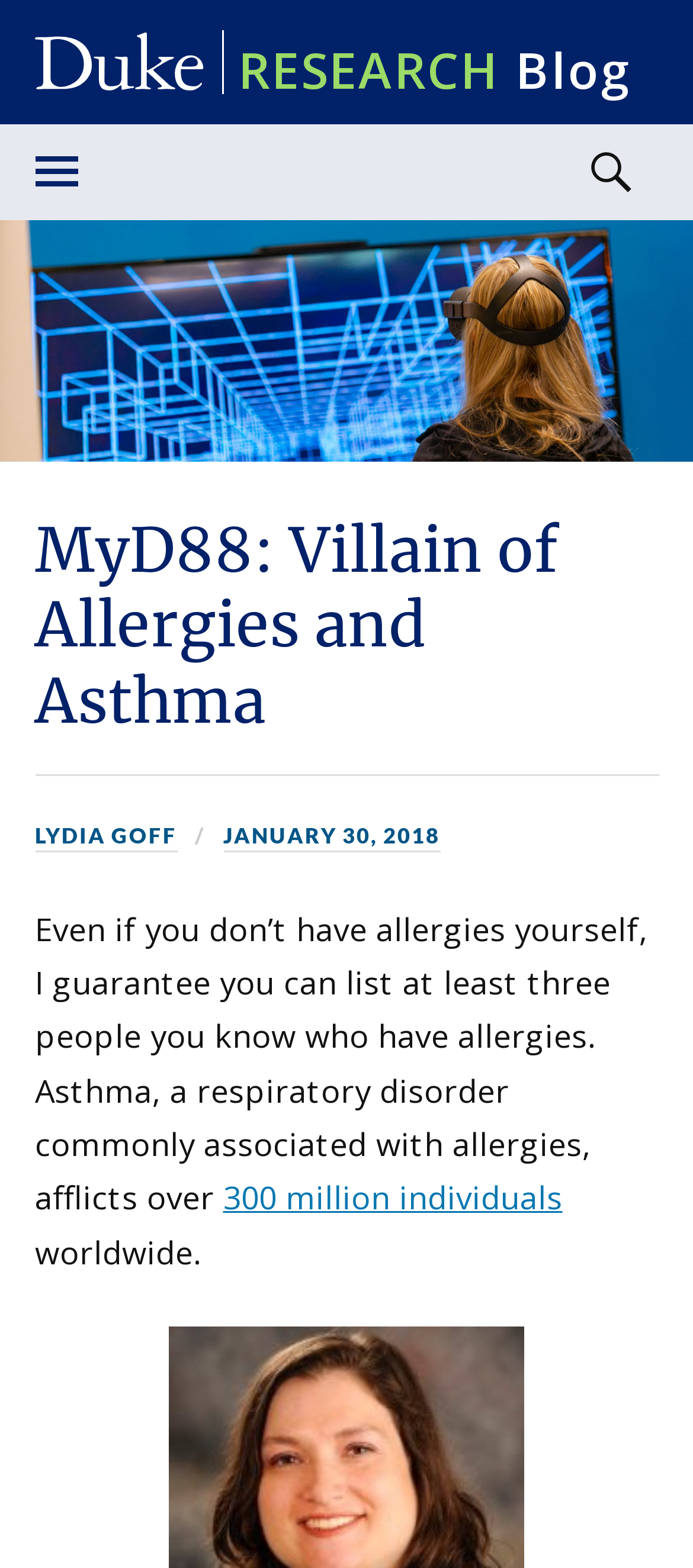Provide a short answer using a single word or phrase for the following question: 
How many individuals are afflicted with asthma worldwide?

300 million